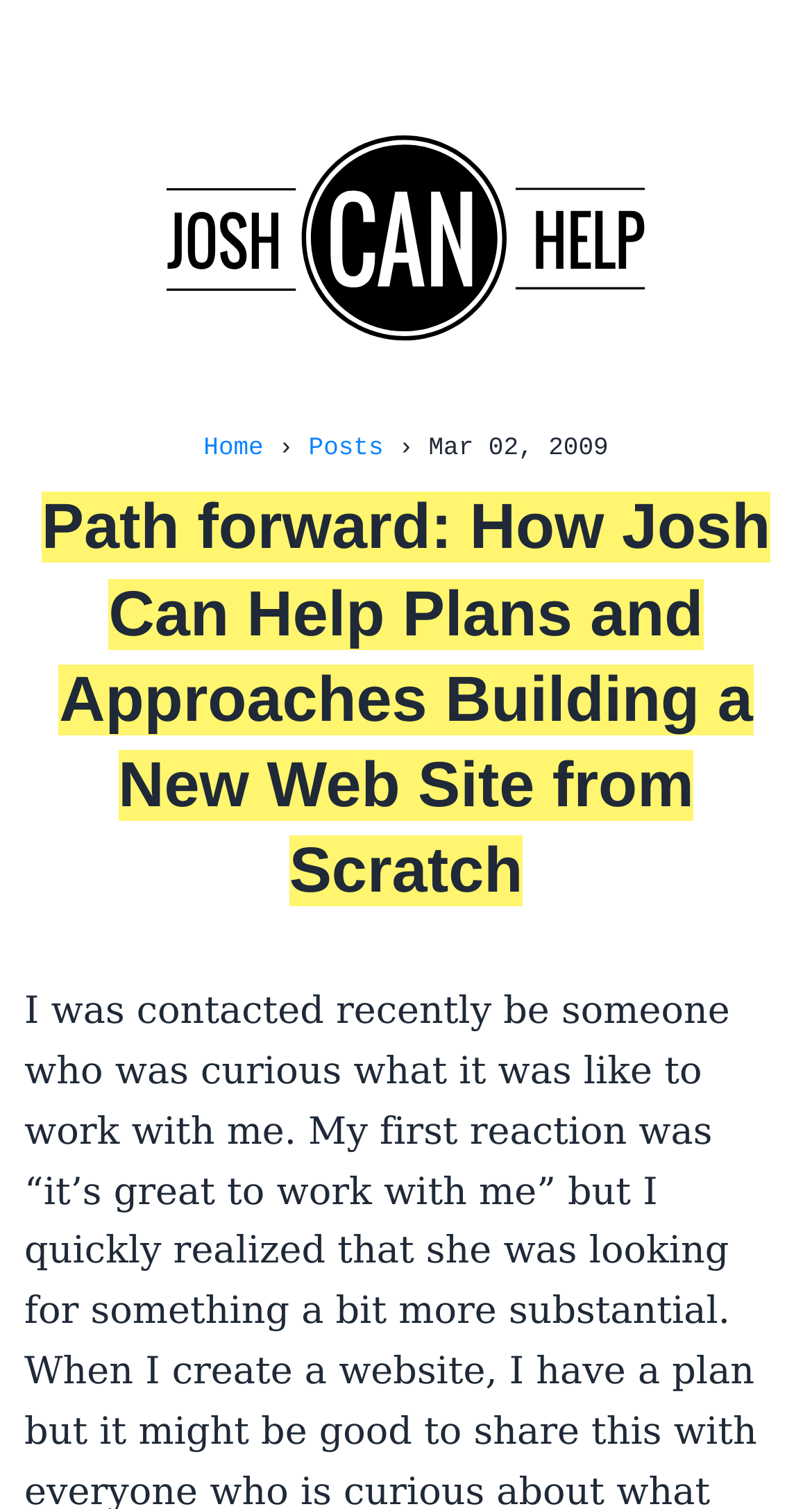Please provide a comprehensive response to the question below by analyzing the image: 
What is the name of the website?

I found the name of the website by looking at the top of the page, where I saw a header element with the text 'Path forward: How Josh Can Help Plans and Approaches Building a New Web Site from Scratch'. The phrase 'Josh Can Help' appears to be the name of the website.